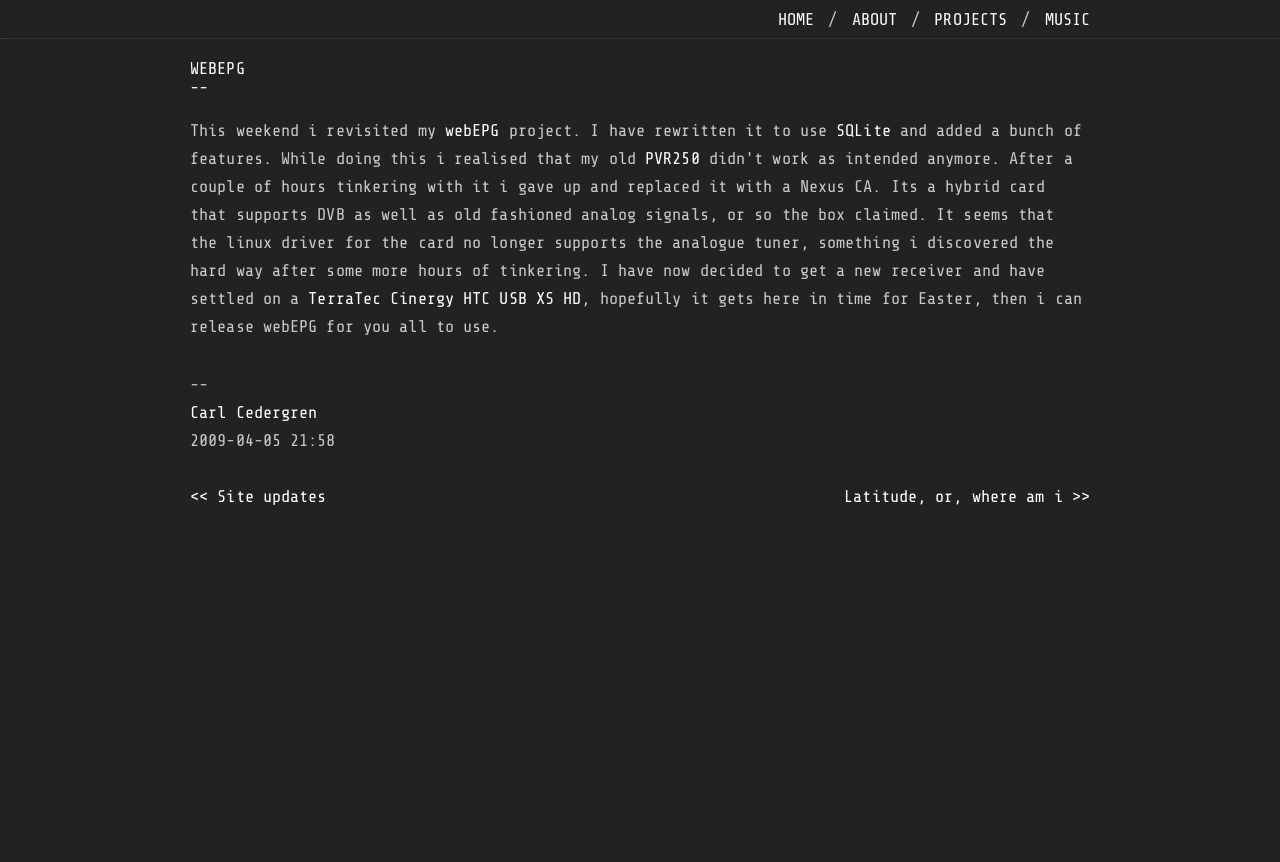Identify the bounding box coordinates of the area you need to click to perform the following instruction: "read Carl Cedergren's profile".

[0.148, 0.468, 0.248, 0.49]